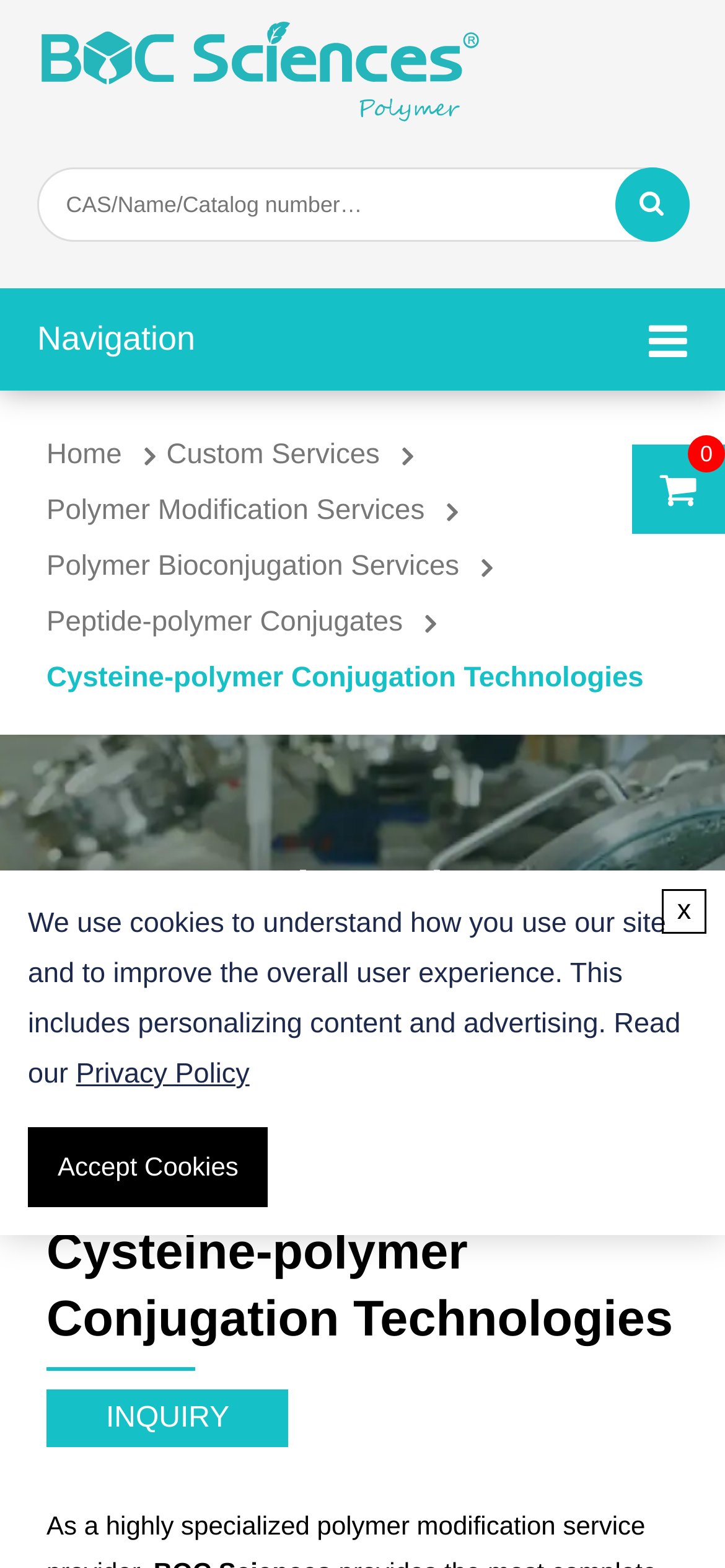What is the purpose of the search button?
Based on the visual, give a brief answer using one word or a short phrase.

To search products